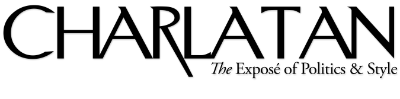Give a detailed account of what is happening in the image.

The image features the word "CHARLATAN" prominently displayed, styled in large, bold letters that highlight its significance. Below the main title, a subtitle reads, "The Exposé of Politics & Style," suggesting a focus on critical commentary or analysis within the realms of politics and fashion. The elegant typography and stark contrast create a striking visual impact, ideally suited for an article or feature related to these themes.